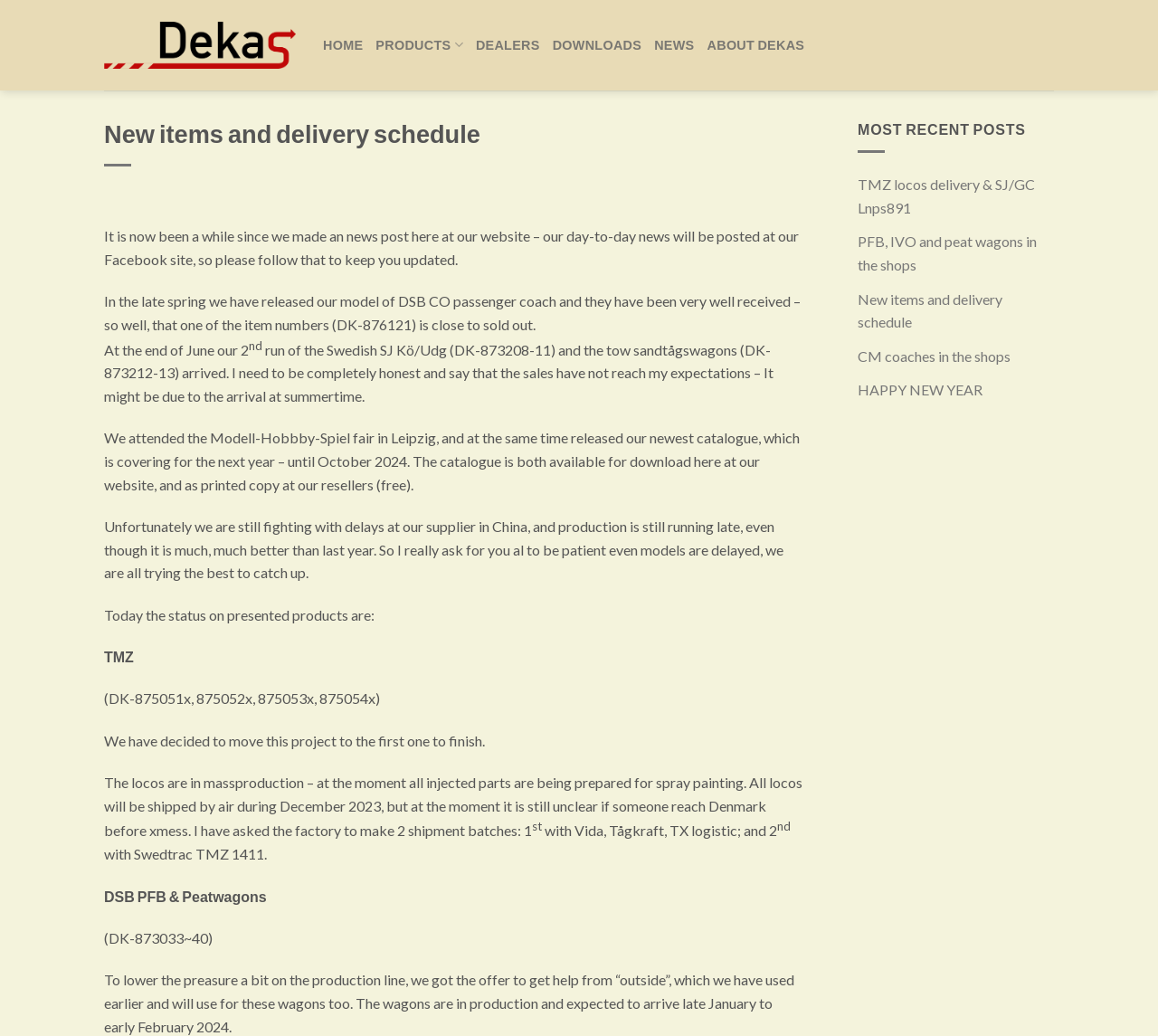Please identify the bounding box coordinates of the clickable area that will fulfill the following instruction: "Learn about Dekas model trains". The coordinates should be in the format of four float numbers between 0 and 1, i.e., [left, top, right, bottom].

[0.09, 0.021, 0.255, 0.066]